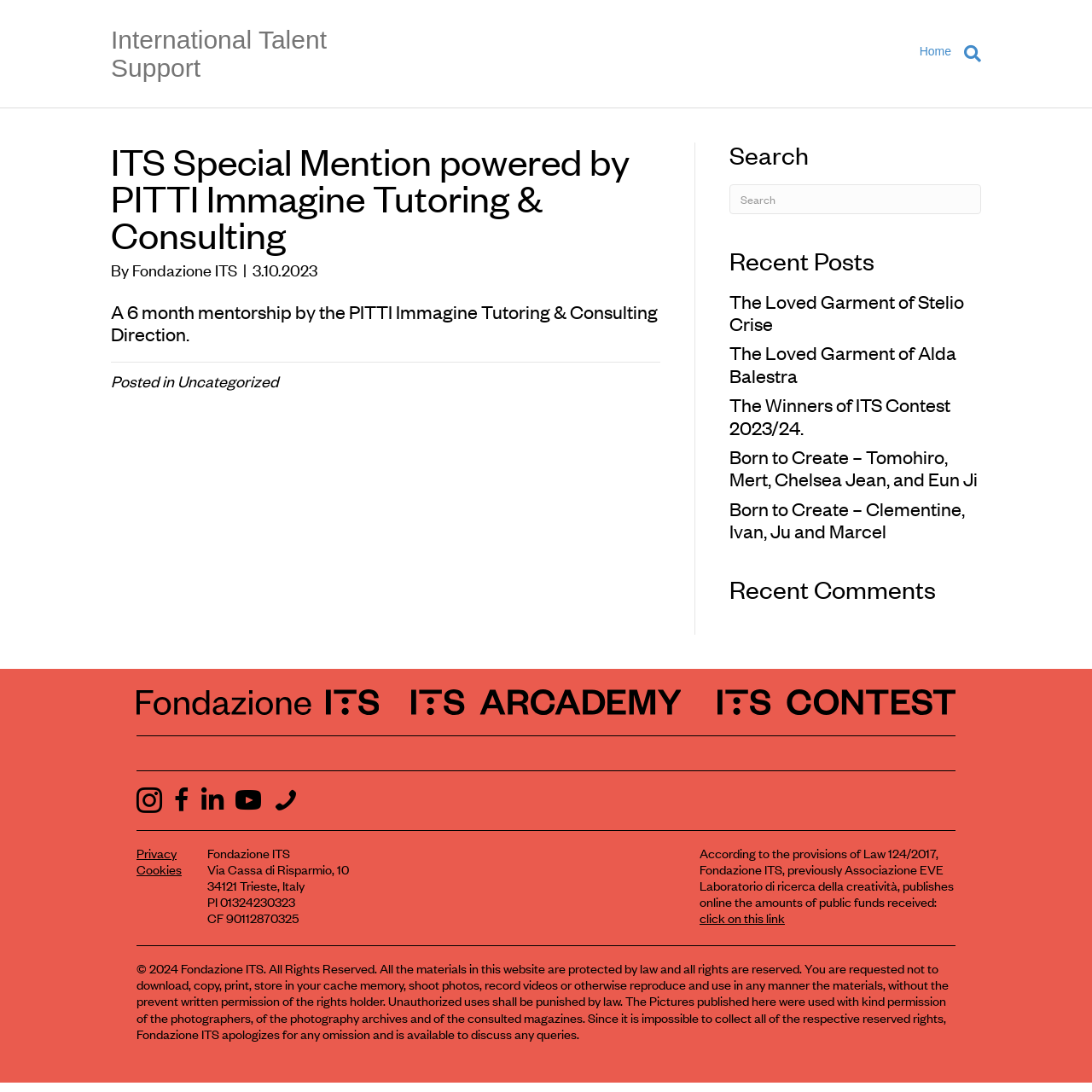Determine the main text heading of the webpage and provide its content.

ITS Special Mention powered by PITTI Immagine Tutoring & Consulting